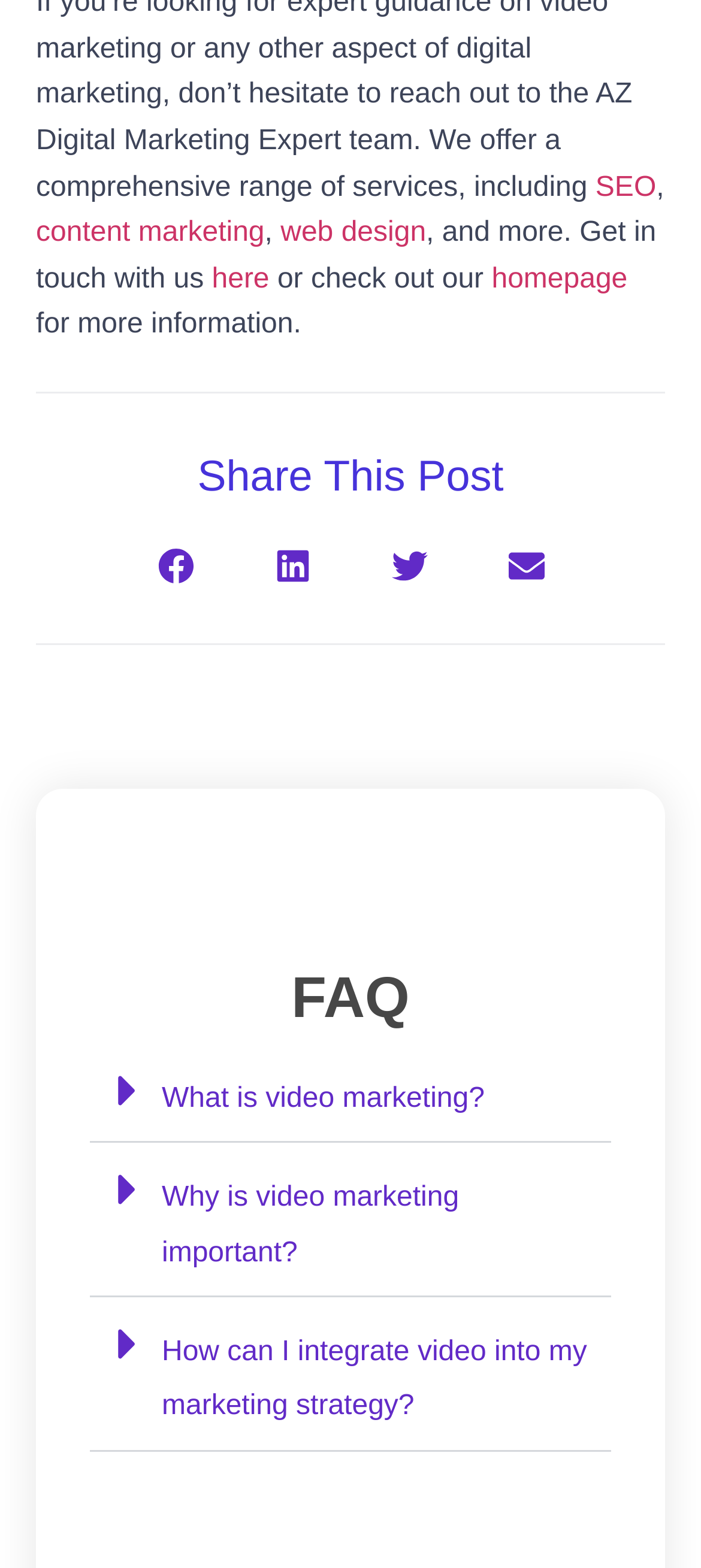Locate the bounding box coordinates of the segment that needs to be clicked to meet this instruction: "View FAQ about What is video marketing?".

[0.128, 0.666, 0.872, 0.729]